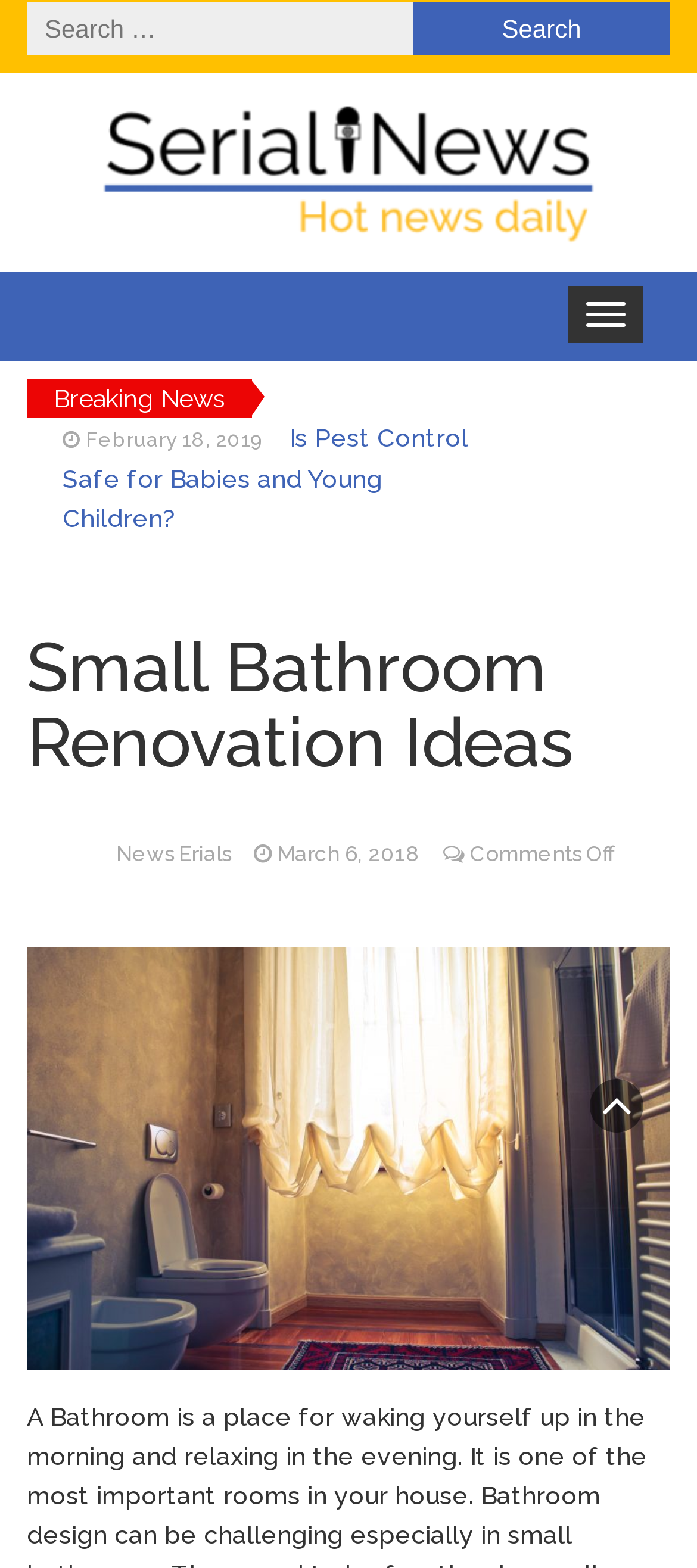Provide the bounding box for the UI element matching this description: "parent_node: Search for: value="Search"".

[0.592, 0.001, 0.962, 0.035]